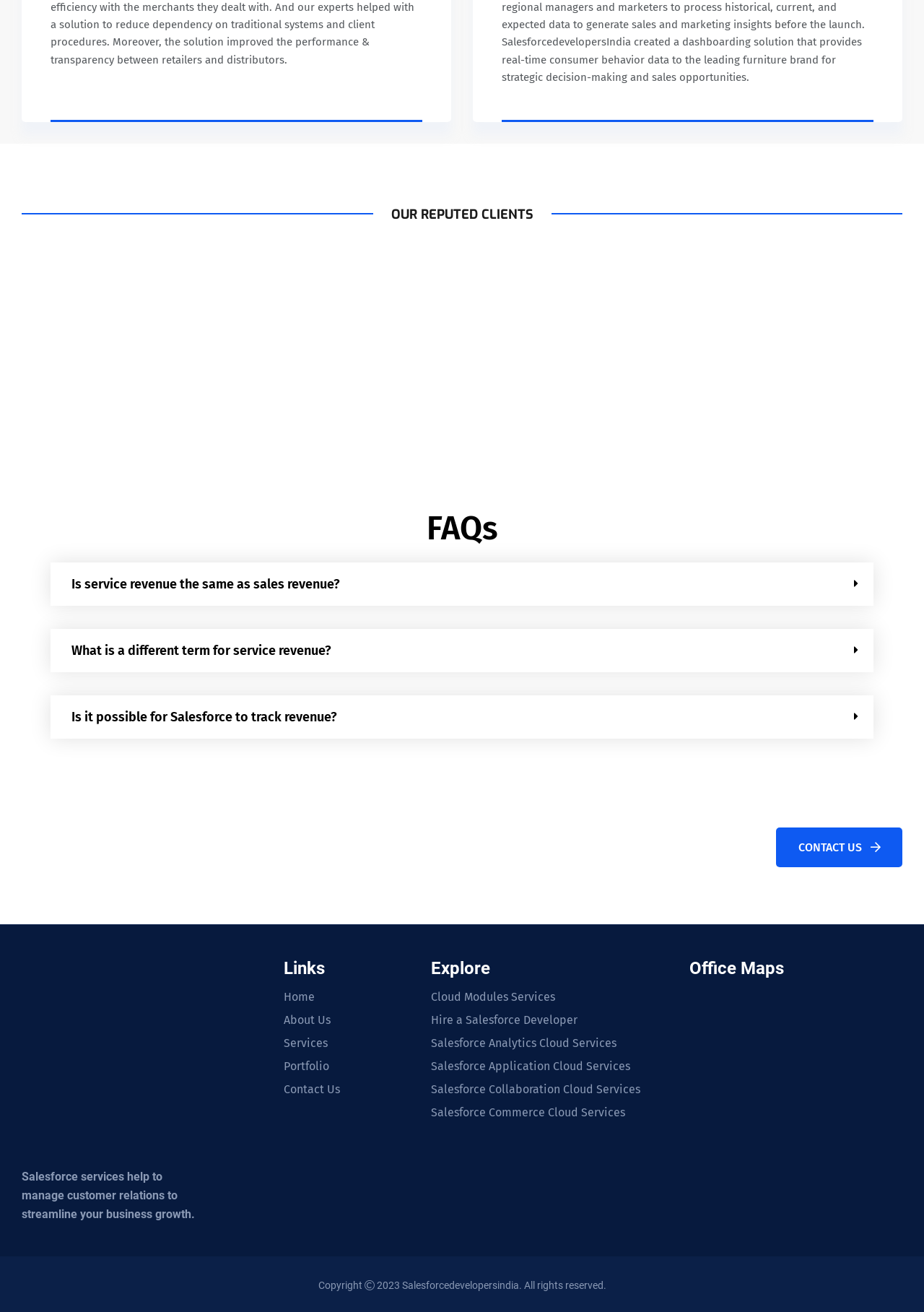Show the bounding box coordinates of the element that should be clicked to complete the task: "View FAQs".

[0.055, 0.388, 0.945, 0.418]